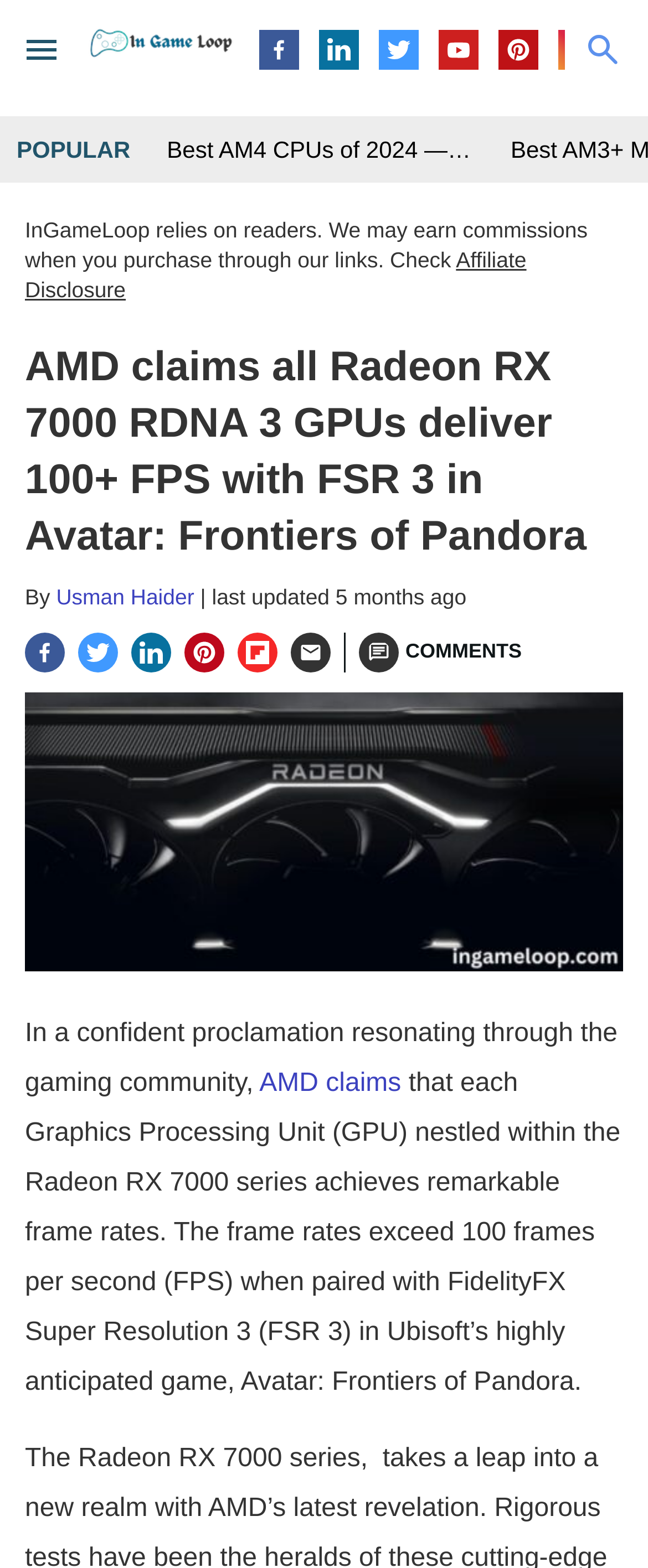Determine the bounding box coordinates for the area that needs to be clicked to fulfill this task: "Read the Affiliate Disclosure". The coordinates must be given as four float numbers between 0 and 1, i.e., [left, top, right, bottom].

[0.038, 0.158, 0.812, 0.193]